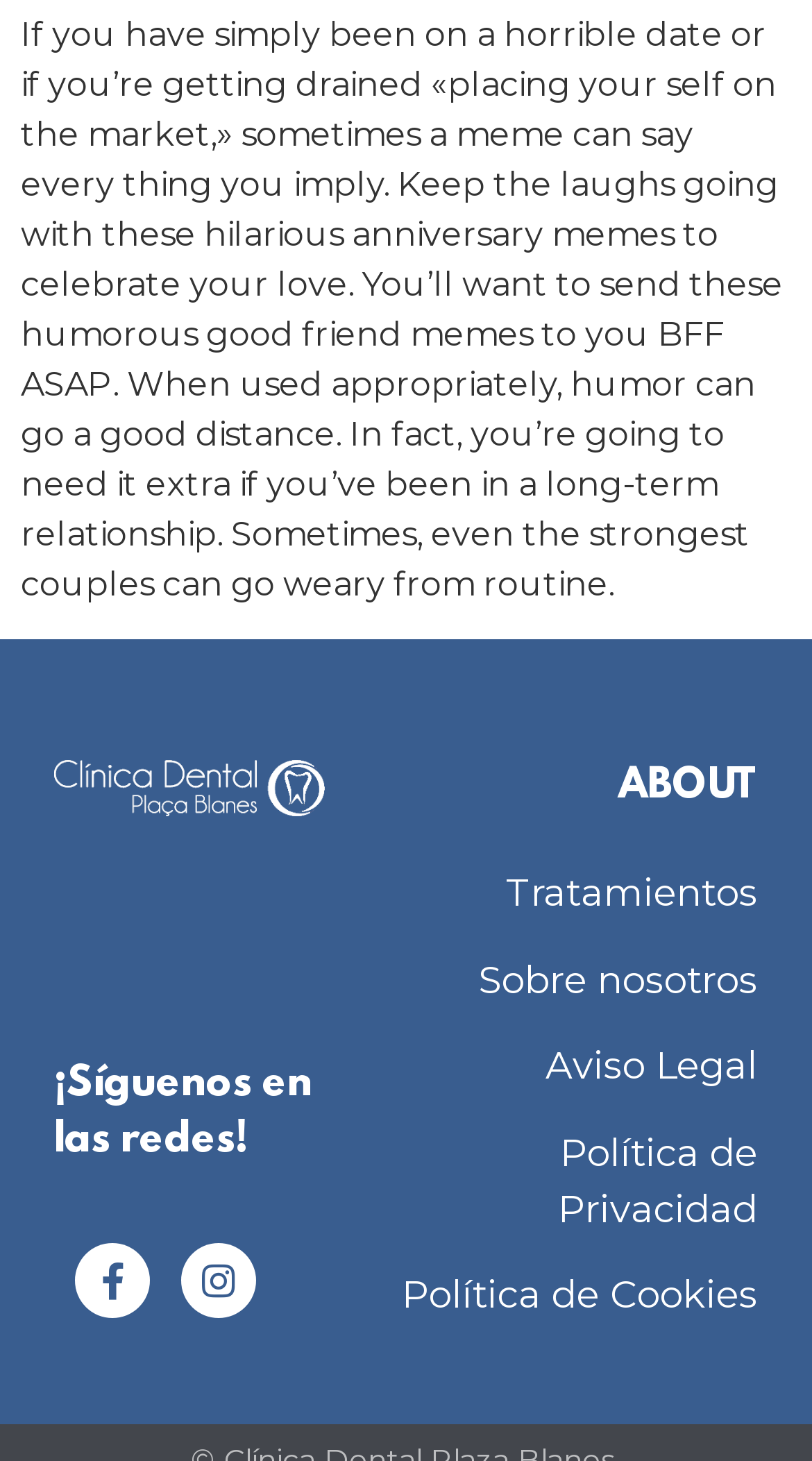Examine the image carefully and respond to the question with a detailed answer: 
How many links are there in the 'About' section?

The 'About' section has five links with bounding box coordinates [0.623, 0.596, 0.933, 0.628], [0.59, 0.655, 0.933, 0.687], [0.672, 0.714, 0.933, 0.746], [0.687, 0.773, 0.933, 0.843], and [0.495, 0.871, 0.933, 0.902], which are 'Tratamientos', 'Sobre nosotros', 'Aviso Legal', 'Política de Privacidad', and 'Política de Cookies' respectively.